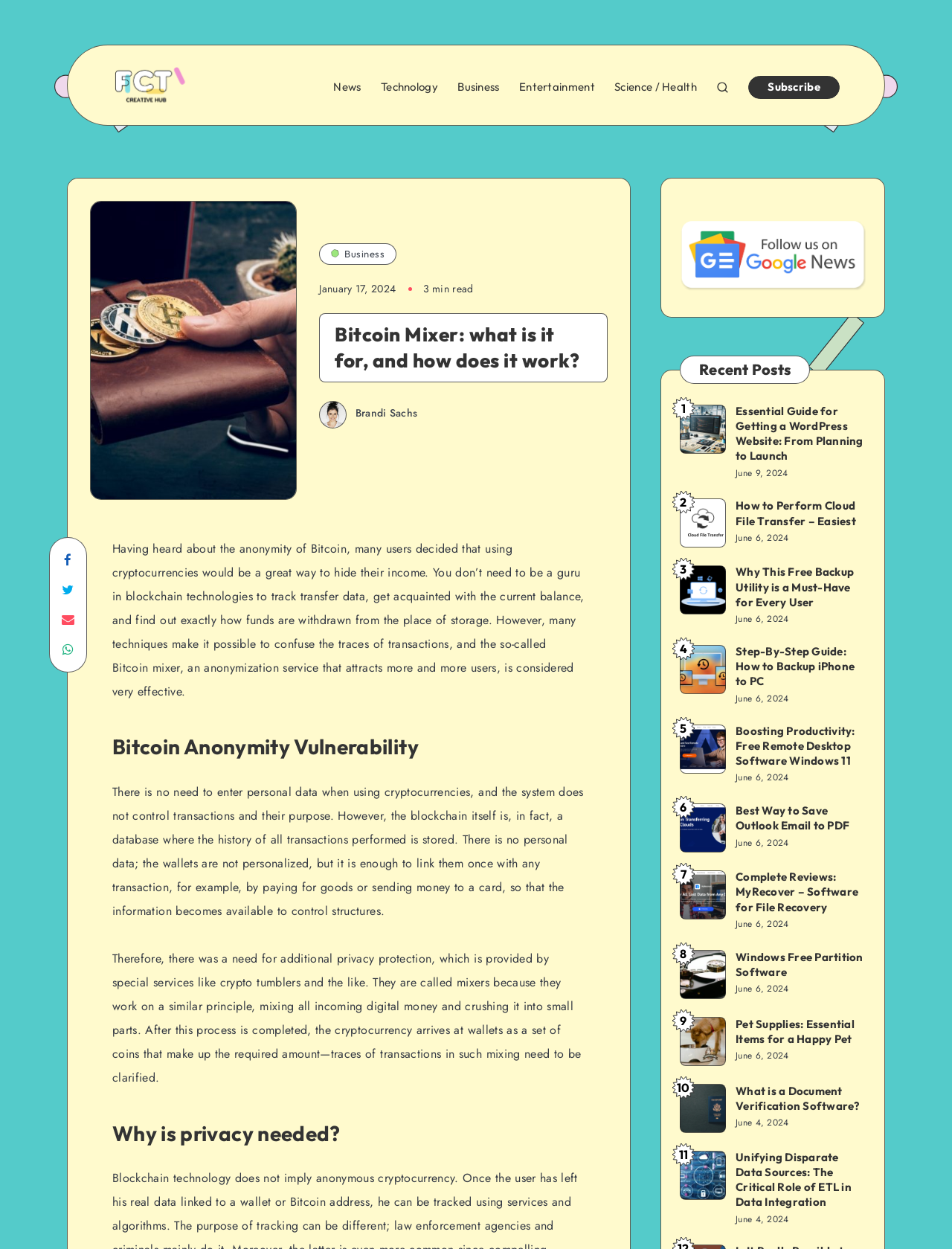Ascertain the bounding box coordinates for the UI element detailed here: "Windows Free Partition Software 8". The coordinates should be provided as [left, top, right, bottom] with each value being a float between 0 and 1.

[0.714, 0.76, 0.761, 0.798]